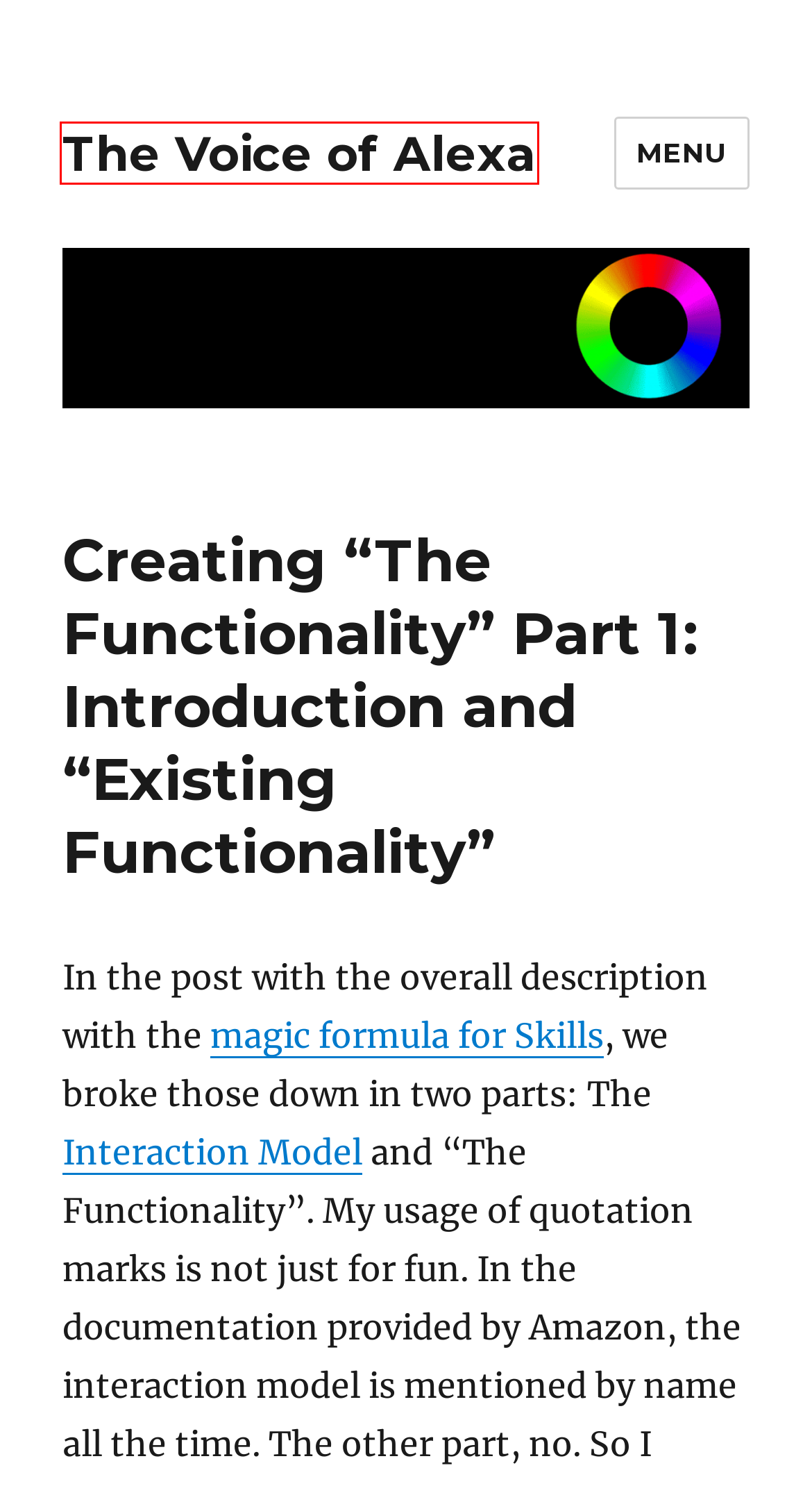You are looking at a webpage screenshot with a red bounding box around an element. Pick the description that best matches the new webpage after interacting with the element in the red bounding box. The possible descriptions are:
A. Hardware – The Voice of Alexa
B. Alexa Conversations is here! – The Voice of Alexa
C. The Voice of Alexa – Skills I build, stuff I learn, and more…
D. MWC 2018: BMW Autonomous Car and Customer Experience – The Voice of Alexa
E. LEX – The Voice of Alexa
F. Alexa Voice Services – The Voice of Alexa
G. Interaction Design – The Voice of Alexa
H. Alexa Skills Challenge: Alexa Conversations – The Voice of Alexa

C